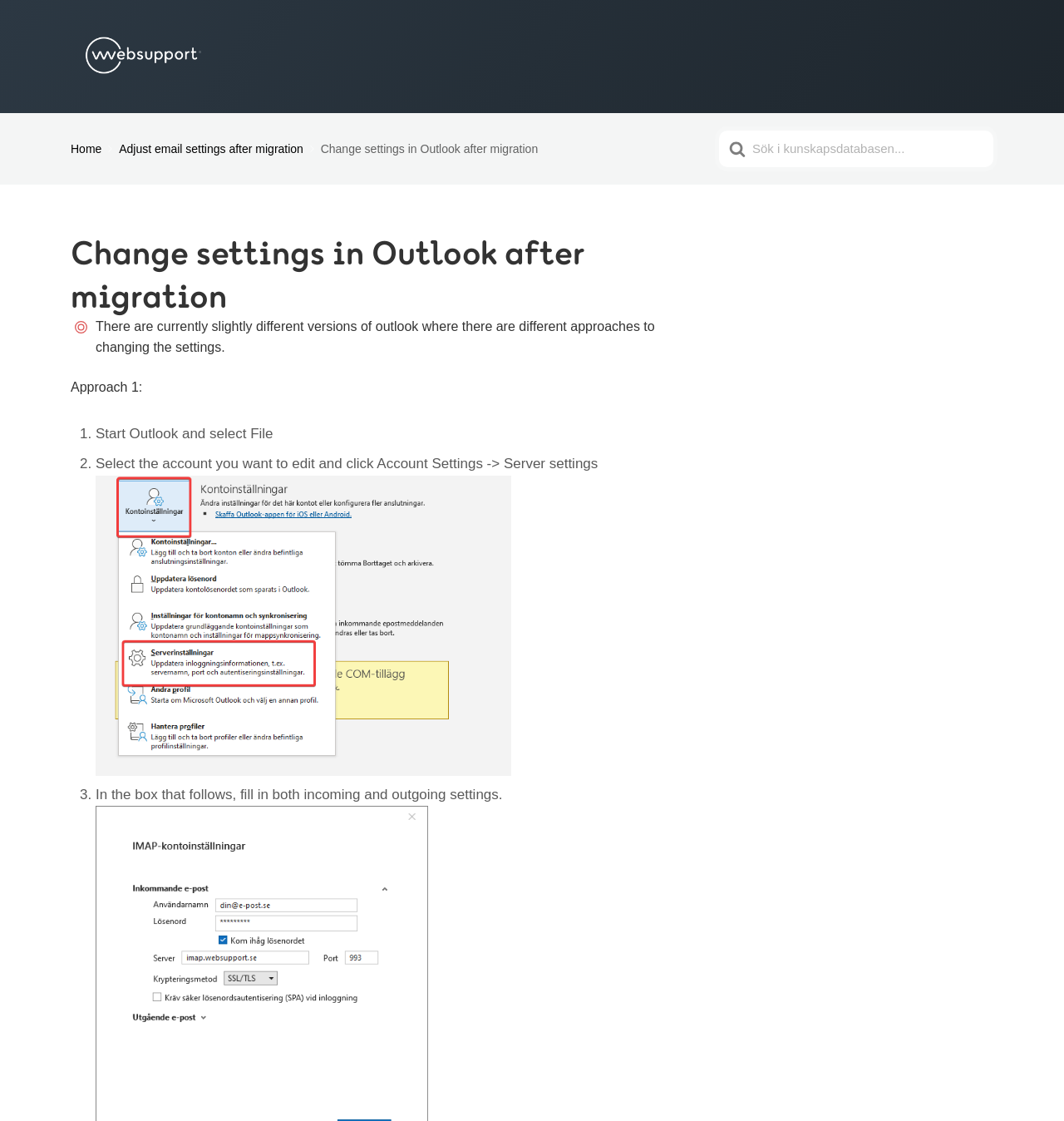Explain the webpage in detail.

The webpage is about changing settings in Outlook after migration. At the top left, there is a link to "Websupport kunskapsdatabas" accompanied by an image, which is likely a logo. Below this, there is a layout table that spans the entire width of the page. Within this table, there are three links: "Home", "Adjust email settings after migration", and a header that reads "Change settings in Outlook after migration". The "Home" link is accompanied by an image, and the "Adjust email settings after migration" link is also accompanied by an image.

To the right of these links, there is a search bar with a label "Search For" and a textbox where users can input their search queries. Next to the search bar, there is an image of a magnifying glass, indicating the search function.

Below the search bar, there is a header that reads "Change settings in Outlook after migration" again. This is followed by a block of text that explains that there are different versions of Outlook with different approaches to changing settings. 

The main content of the page is a step-by-step guide on how to change settings in Outlook. The guide is divided into three approaches, each marked with a numbered list marker (1., 2., and 3.). The first approach instructs users to start Outlook, select File, and then select the account they want to edit. The second approach tells users to click on Account Settings and then Server settings. The third approach explains that users need to fill in both incoming and outgoing settings in the box that follows.